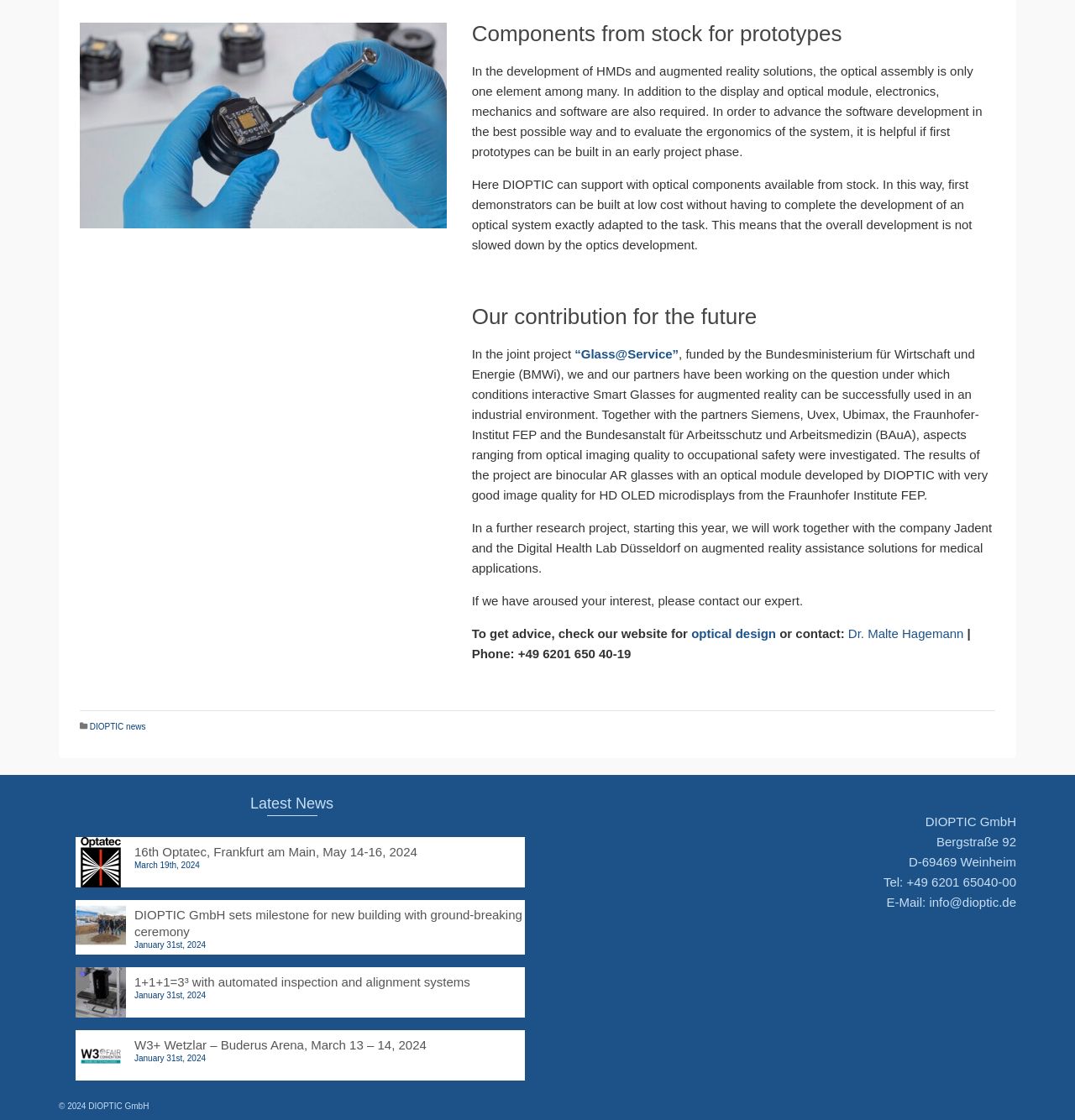What is the phone number of the company?
Give a one-word or short-phrase answer derived from the screenshot.

+49 6201 65040-00